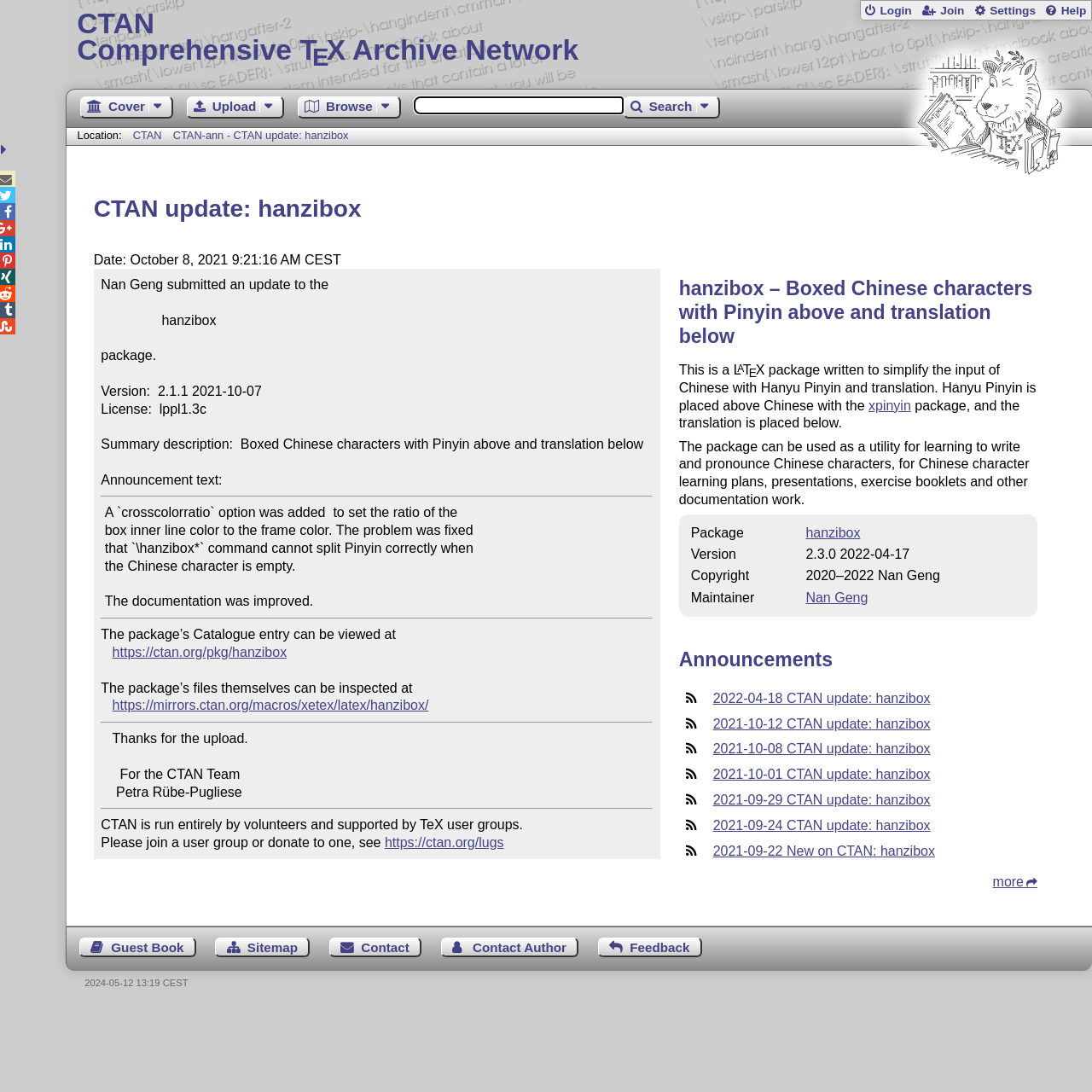Identify the bounding box of the HTML element described here: "WHY BECOME A NETWORK PARTNER". Provide the coordinates as four float numbers between 0 and 1: [left, top, right, bottom].

None